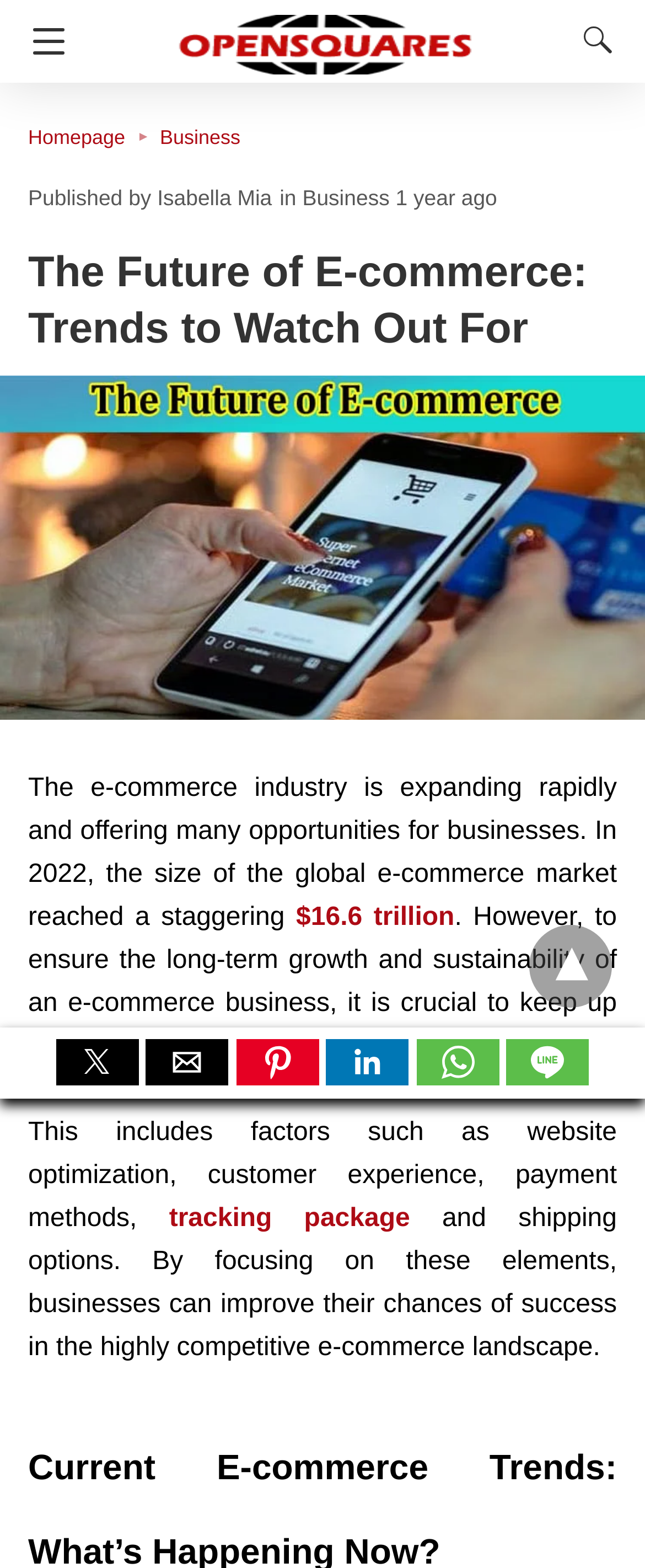What is one of the trends to watch out for in e-commerce?
Please provide a comprehensive answer based on the details in the screenshot.

The answer can be found in the paragraph of text that starts with 'This includes factors such as website optimization, customer experience, payment methods...'. The specific sentence that contains the answer is 'This includes factors such as website optimization, customer experience, payment methods, tracking package and shipping options.'